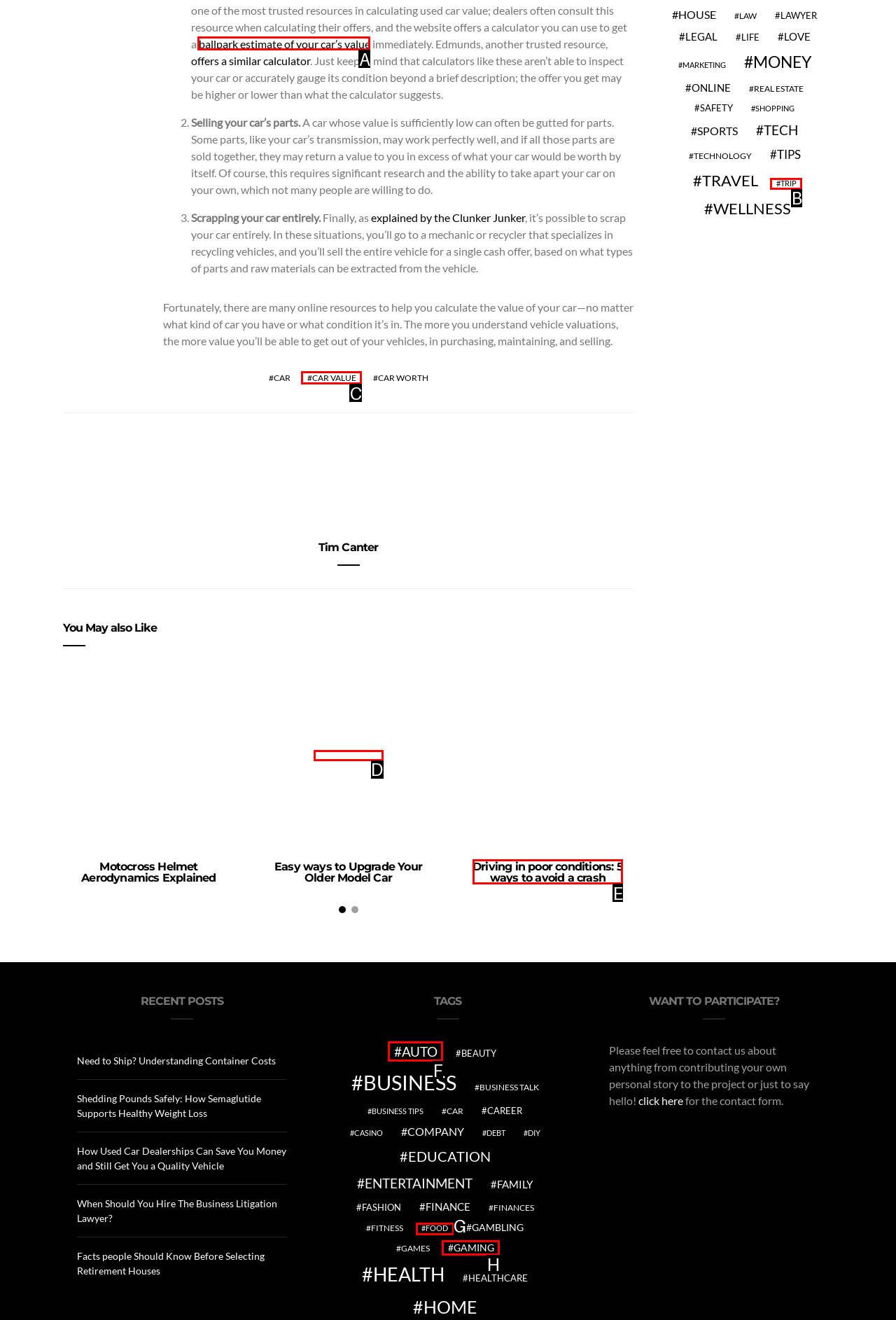Identify the correct choice to execute this task: Visit the LocalCity Market homepage
Respond with the letter corresponding to the right option from the available choices.

None